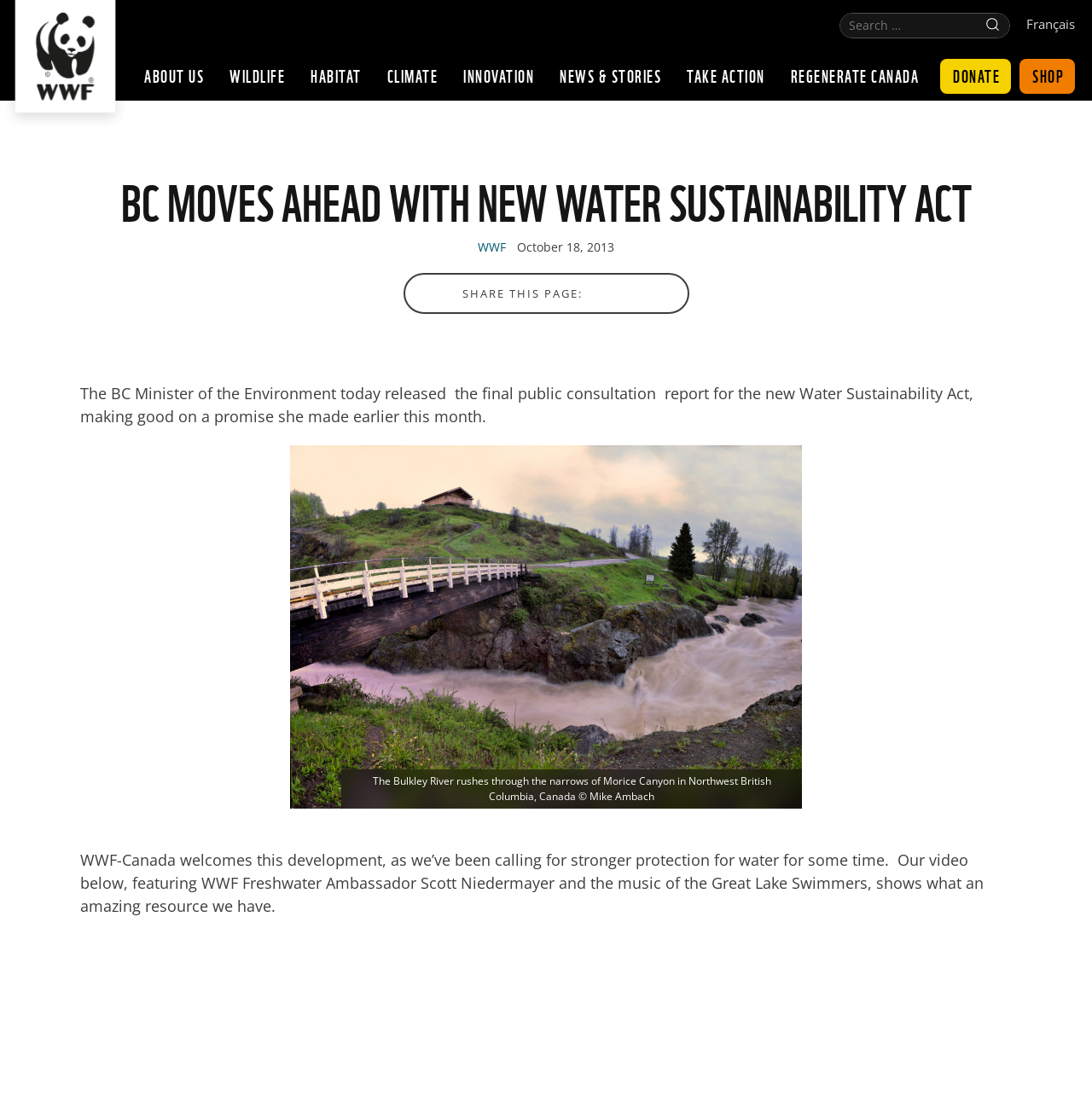Explain the webpage's layout and main content in detail.

The webpage is about WWF-Canada's response to the British Columbia Ministry of Environment's release of detailed policy proposals for the new Water Sustainability Act. At the top of the page, there is a search bar with a magnifying glass icon and a "Search…" placeholder text. To the right of the search bar, there is a "Français" link. Below the search bar, there is a horizontal navigation menu with links to various sections of the WWF-Canada website, including "ABOUT US", "WILDLIFE", "HABITAT", "CLIMATE", "INNOVATION", "NEWS & STORIES", "TAKE ACTION", and "REGENERATE CANADA". 

On the top-left corner, there is a WWF-Canada logo, which is also a link to the website's homepage. Below the navigation menu, there is a main content section with a heading that reads "BC MOVES AHEAD WITH NEW WATER SUSTAINABILITY ACT". Below the heading, there is a link to "WWF" and a timestamp indicating that the article was published on October 18, 2013. 

The main content section also includes a paragraph of text that discusses the BC Minister of Environment's release of the final public consultation report for the new Water Sustainability Act. Below this paragraph, there is a large image of the Bulkley River in Northwest British Columbia, Canada, with a caption. 

Further down the page, there is another paragraph of text that welcomes the development and mentions a video featuring WWF Freshwater Ambassador Scott Niedermayer and the music of the Great Lake Swimmers.